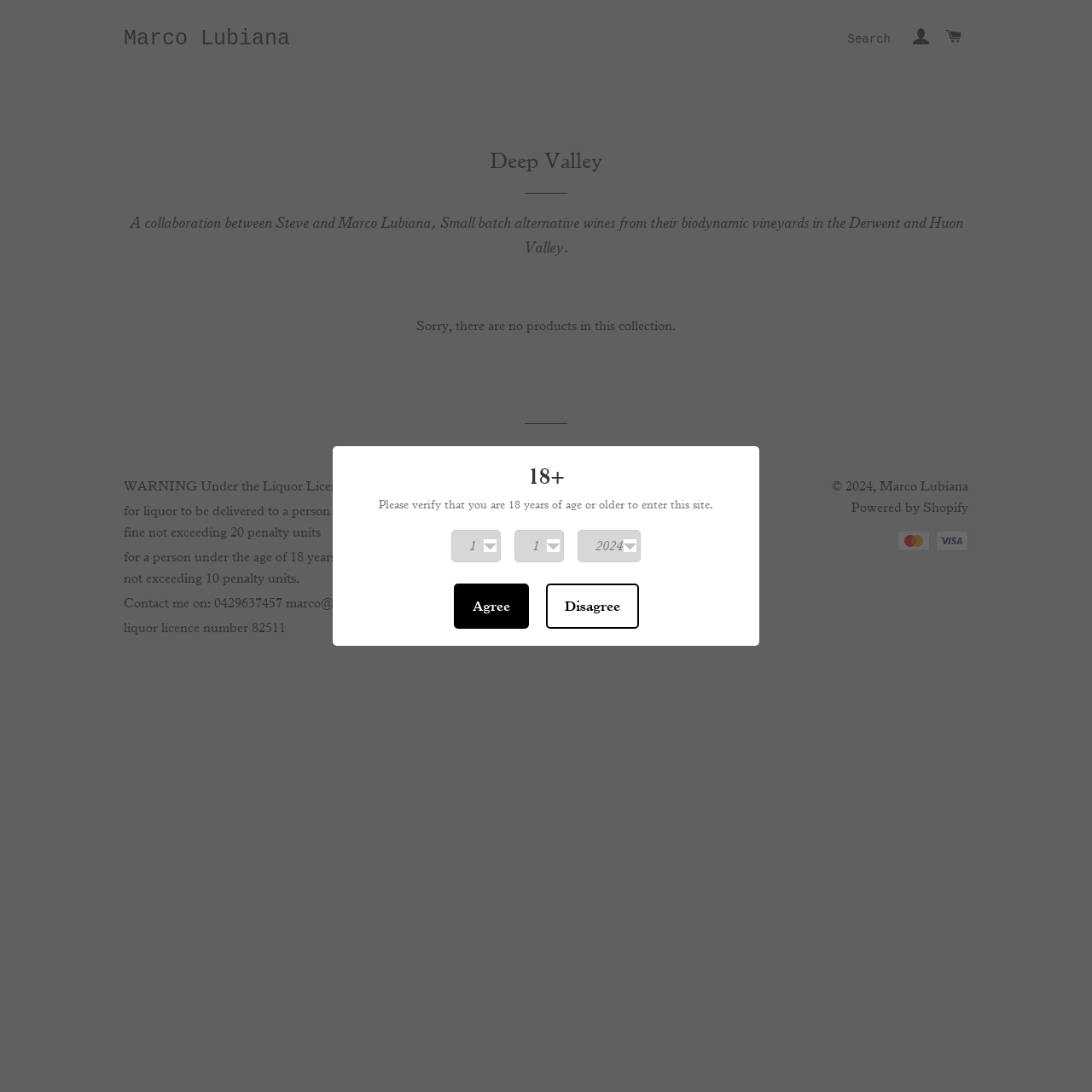Can you find the bounding box coordinates for the element to click on to achieve the instruction: "View the cart"?

[0.86, 0.012, 0.887, 0.059]